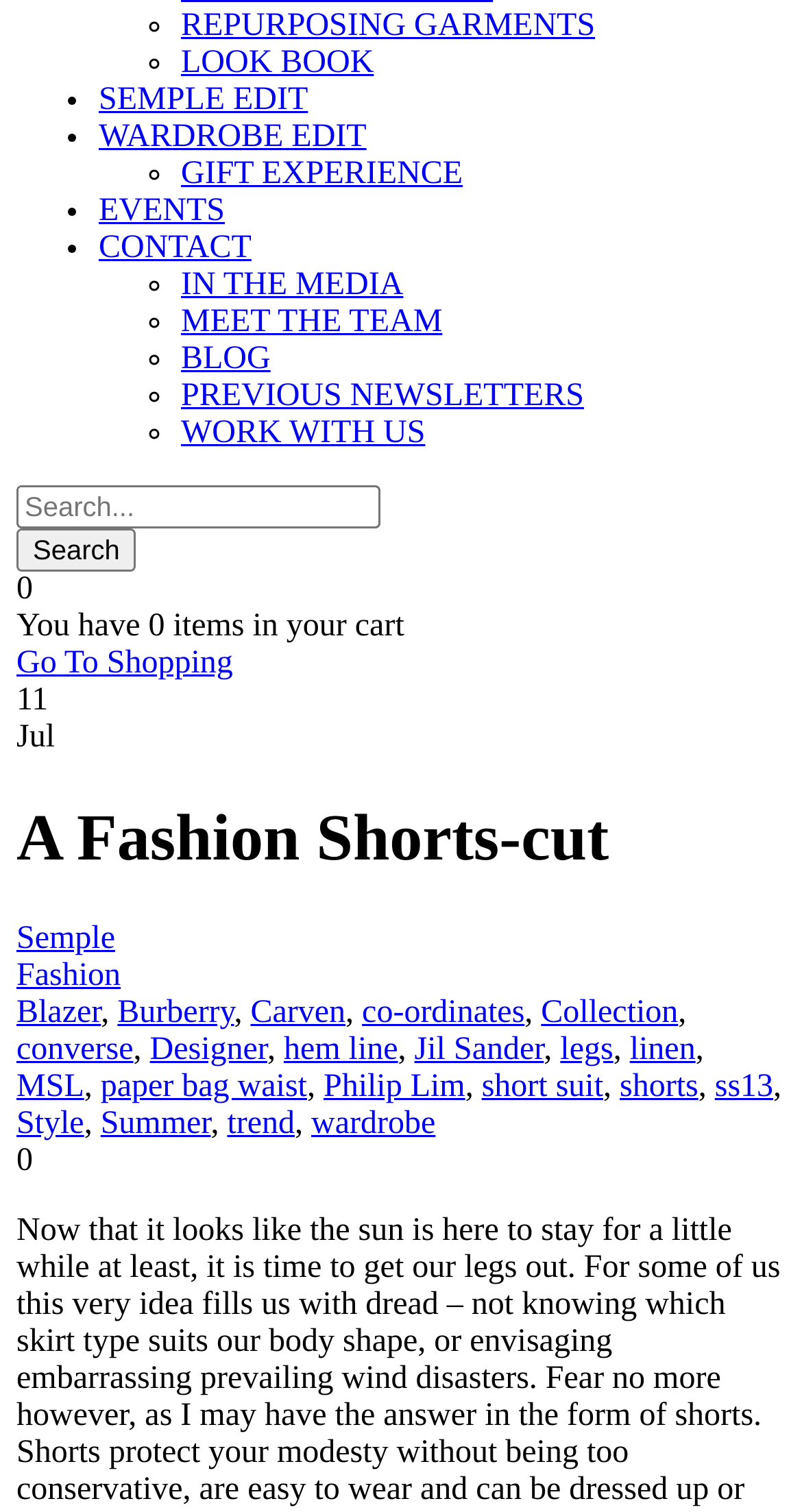Is there a way to access previous newsletters?
Please analyze the image and answer the question with as much detail as possible.

I found the answer by looking at the link 'PREVIOUS NEWSLETTERS' which is located in the middle of the webpage. This link suggests that users can access previous newsletters by clicking on it.